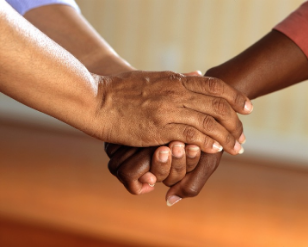Provide a thorough description of what you see in the image.

The image captures a close-up of two pairs of hands gently clasped together, symbolizing support and solidarity. One hand is slightly more tanned, with visible signs of experience and care, while the other is darker, reflecting a different skin tone. This intimate gesture underscores the importance of connection and companionship, especially in the context of caregiving. As caregiving can be a demanding role, these hands represent the collaborative effort often needed to share responsibilities and provide support in challenging times. The warm background adds to the comforting atmosphere, highlighting the emotional bond between individuals navigating complex care situations.